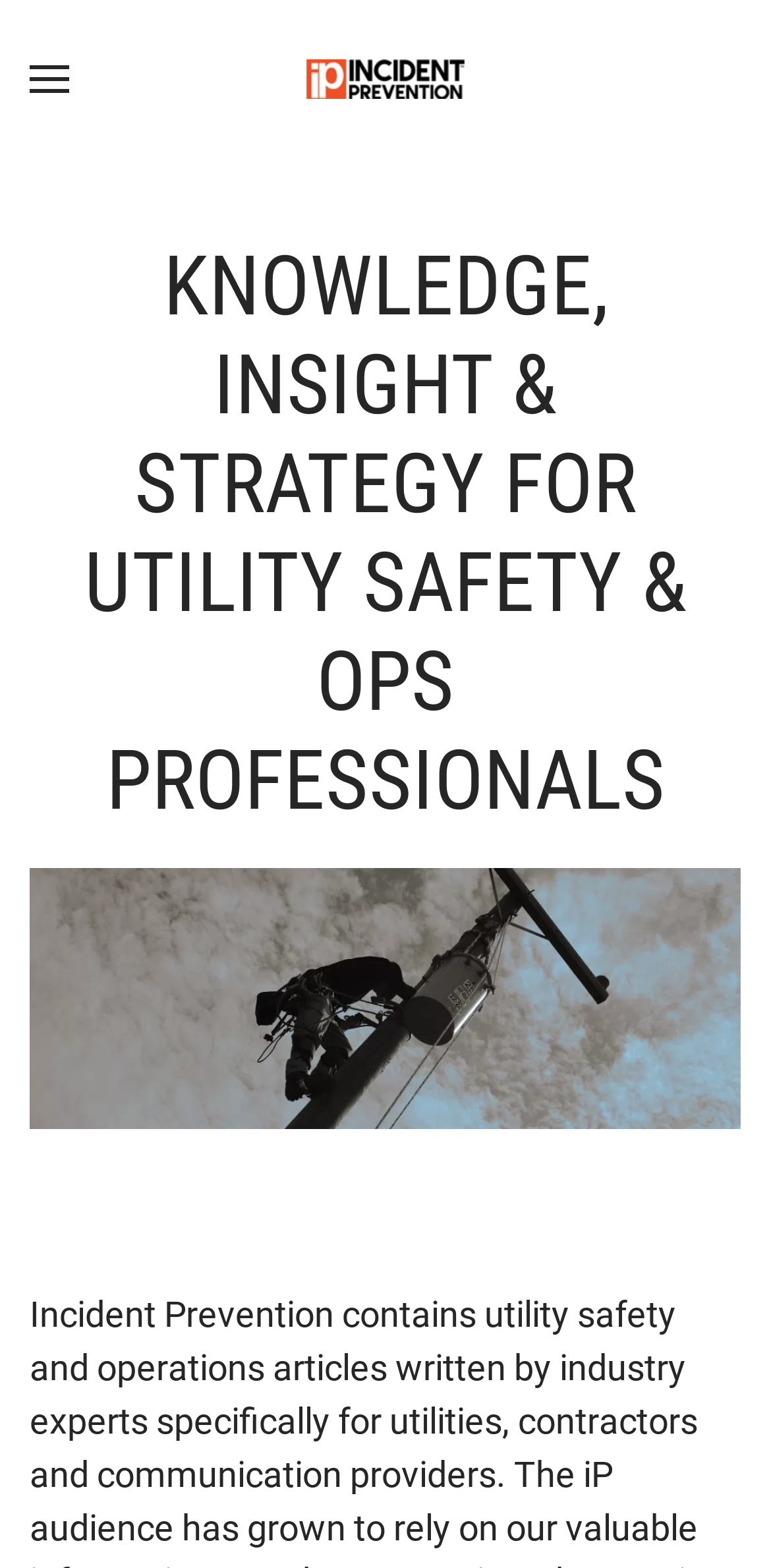Provide the bounding box coordinates of the HTML element this sentence describes: "aria-label="Open menu"".

[0.038, 0.0, 0.09, 0.101]